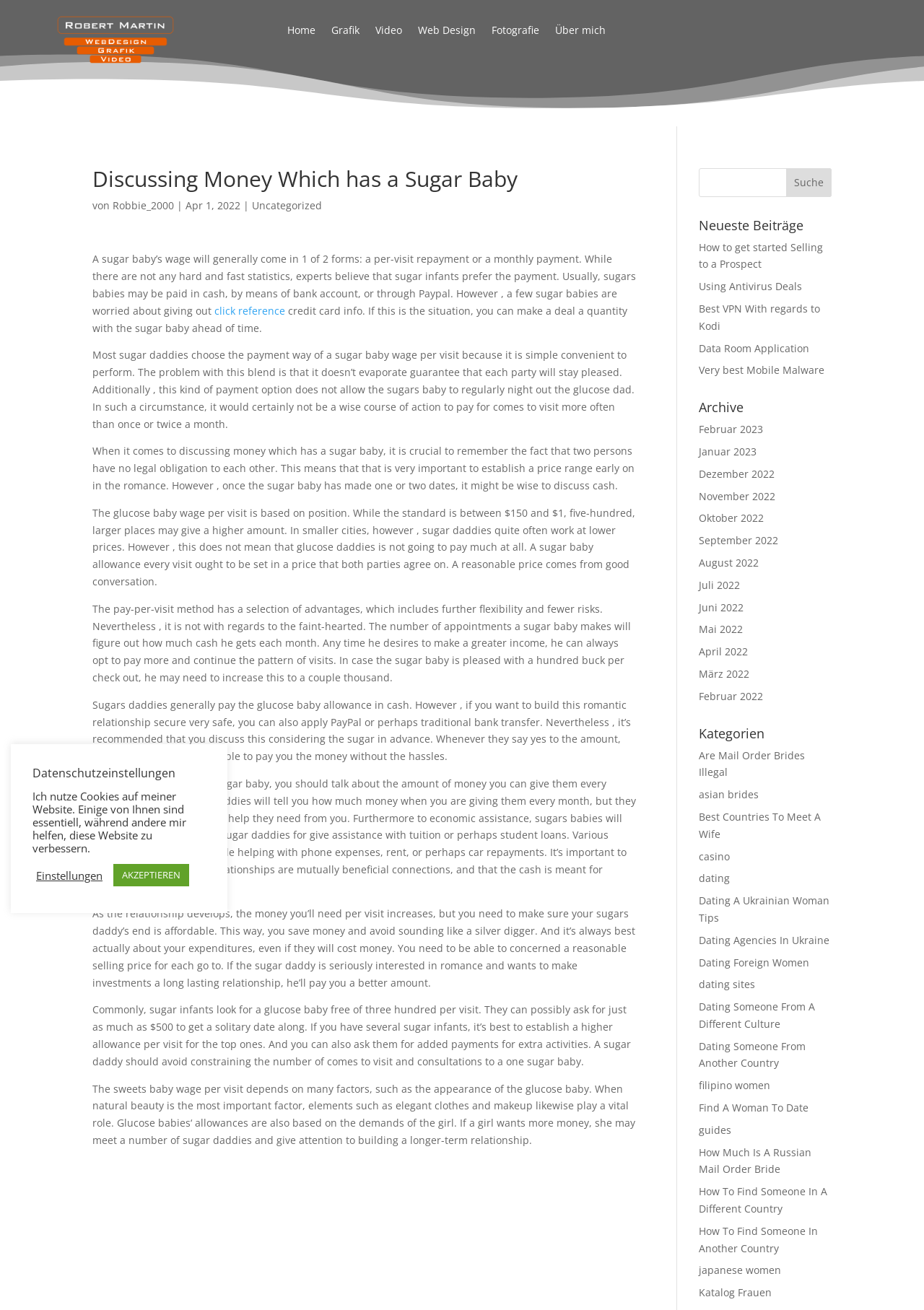Please find the bounding box coordinates of the element's region to be clicked to carry out this instruction: "search in the search bar".

[0.756, 0.128, 0.9, 0.15]